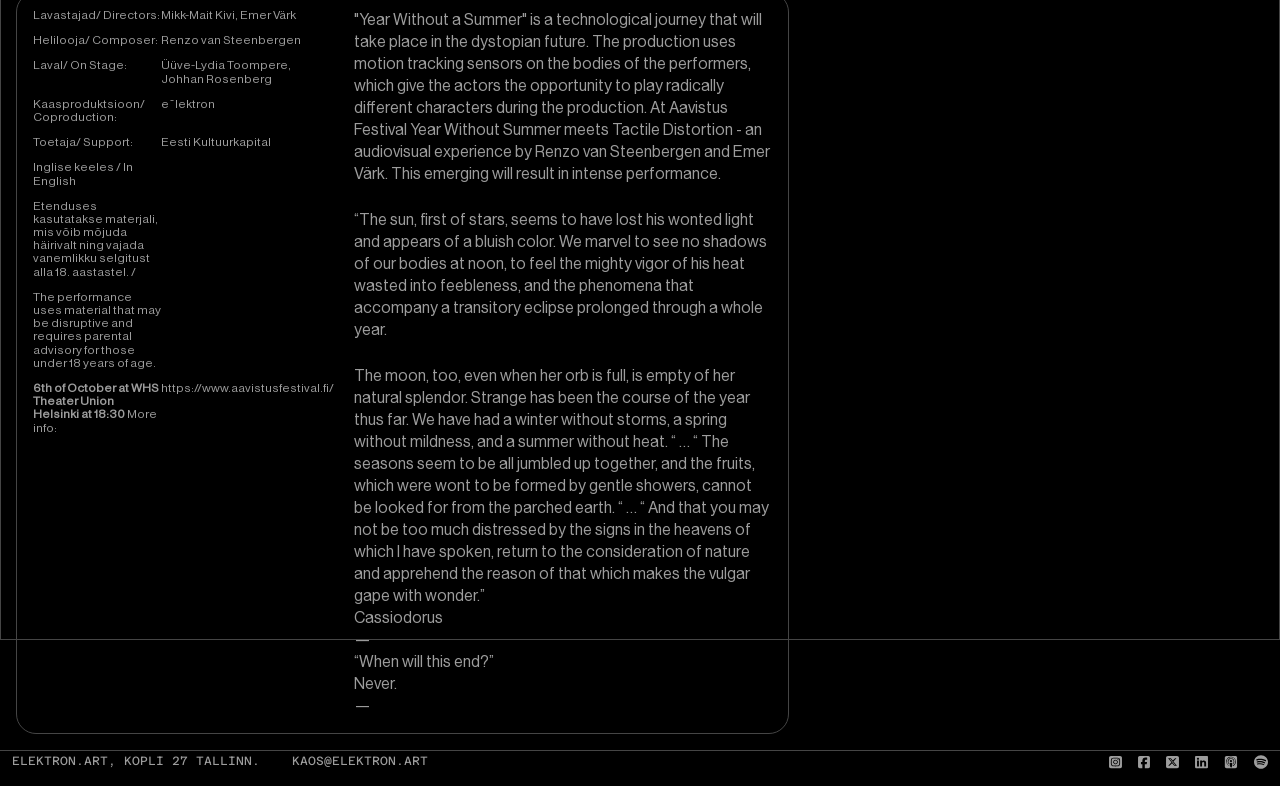Identify the bounding box for the element characterized by the following description: "https://www.aavistusfestival.fi/".

[0.126, 0.485, 0.261, 0.502]